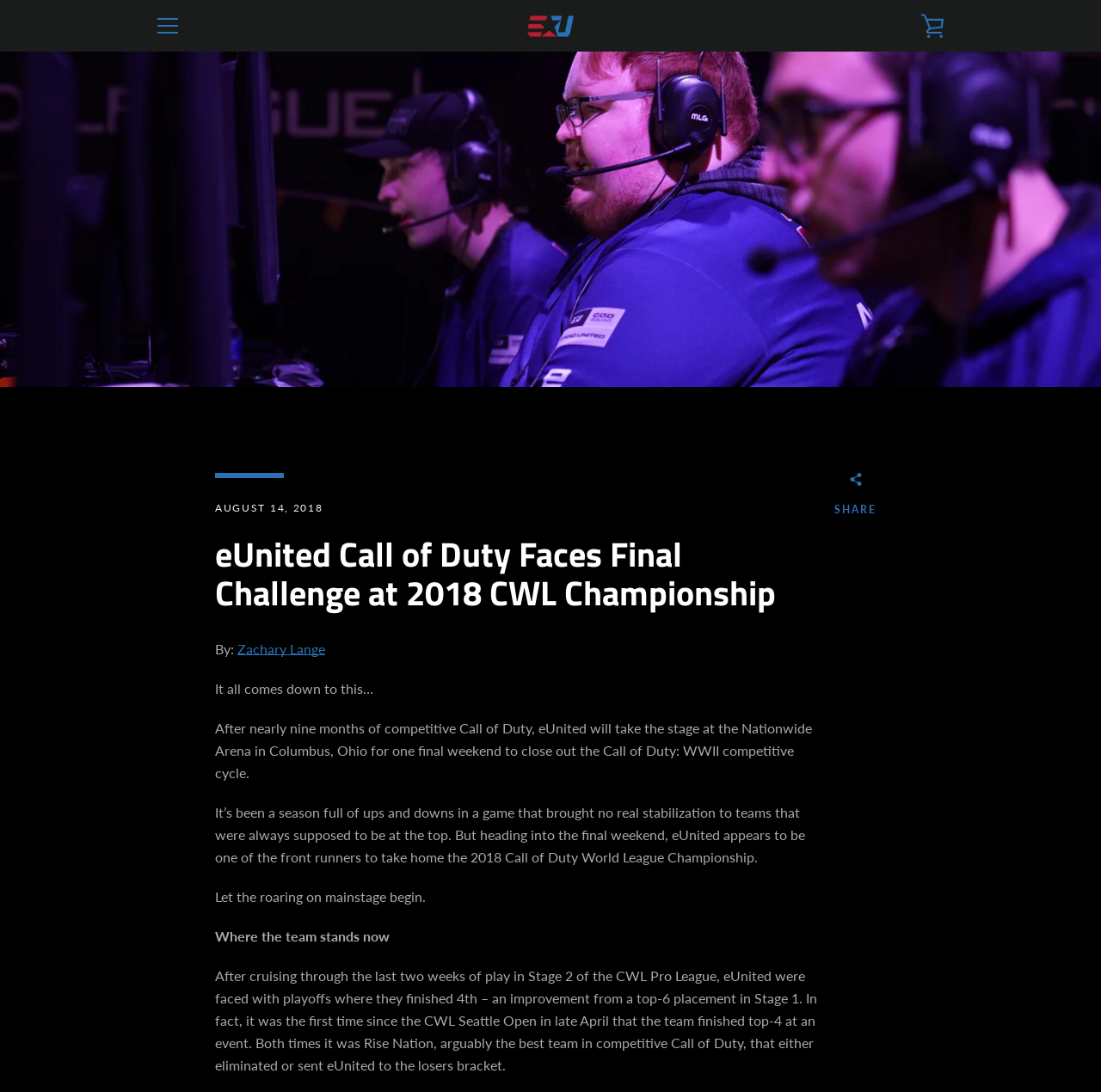Extract the bounding box coordinates of the UI element described: "Brand Assets". Provide the coordinates in the format [left, top, right, bottom] with values ranging from 0 to 1.

[0.424, 0.181, 0.576, 0.22]